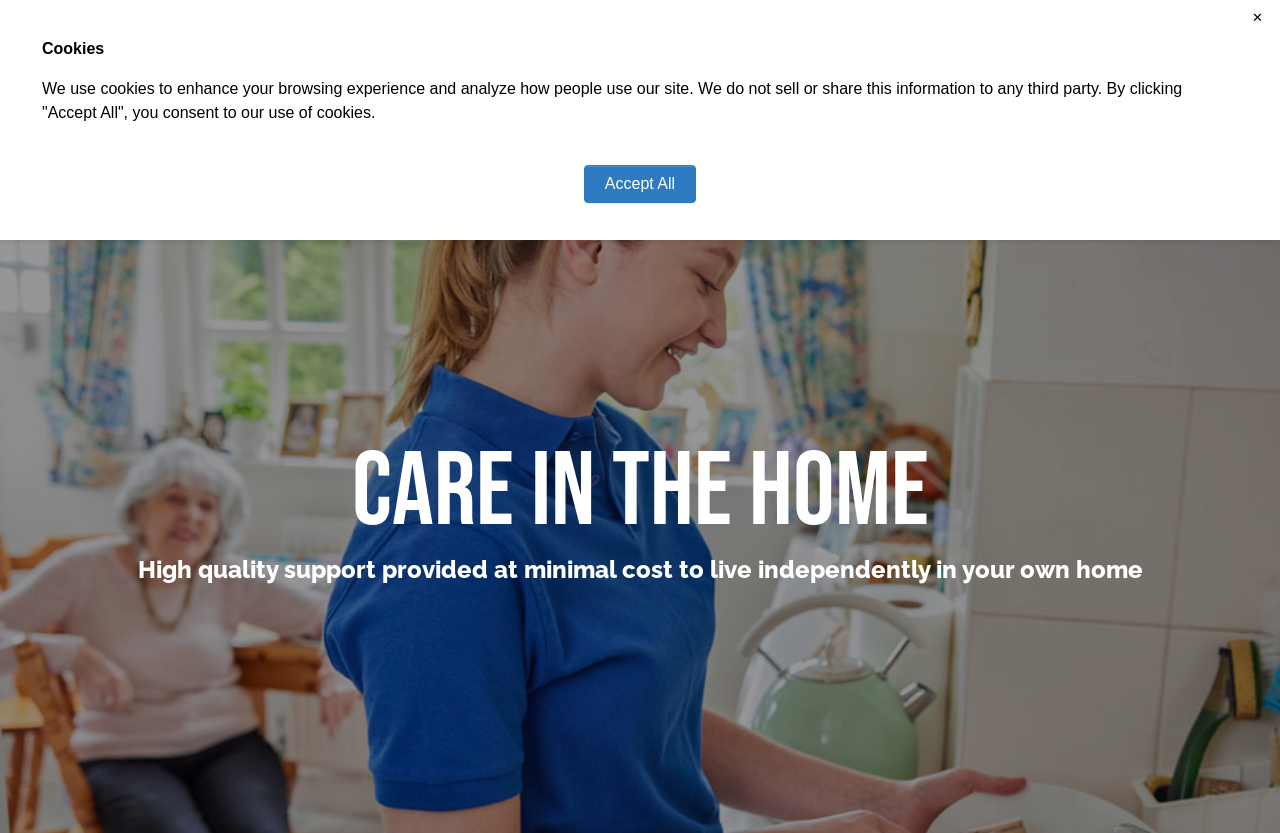What is the function of the button with the '' icon?
Answer the question with a single word or phrase, referring to the image.

Search